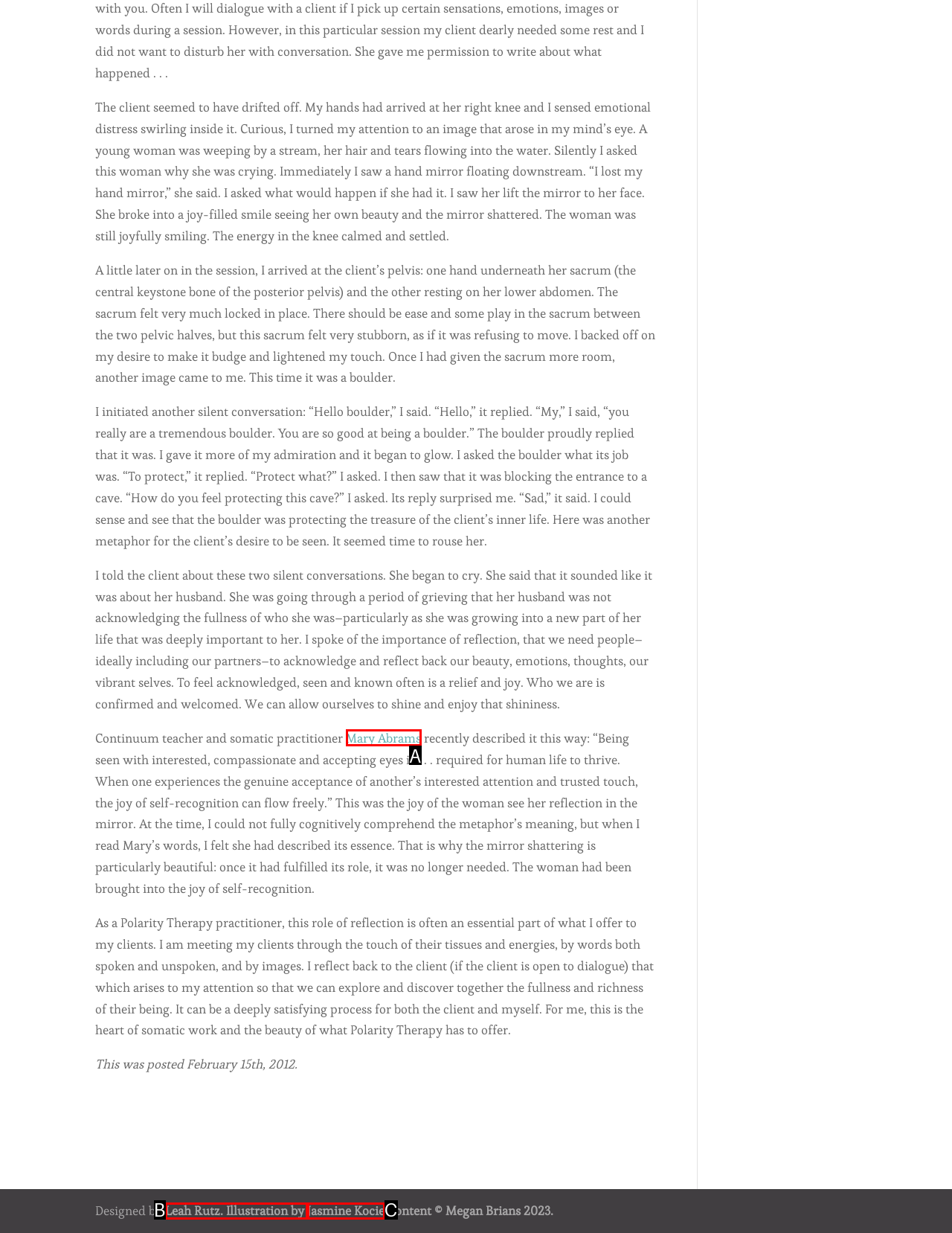Identify the UI element that best fits the description: Jasmine Kocie
Respond with the letter representing the correct option.

C